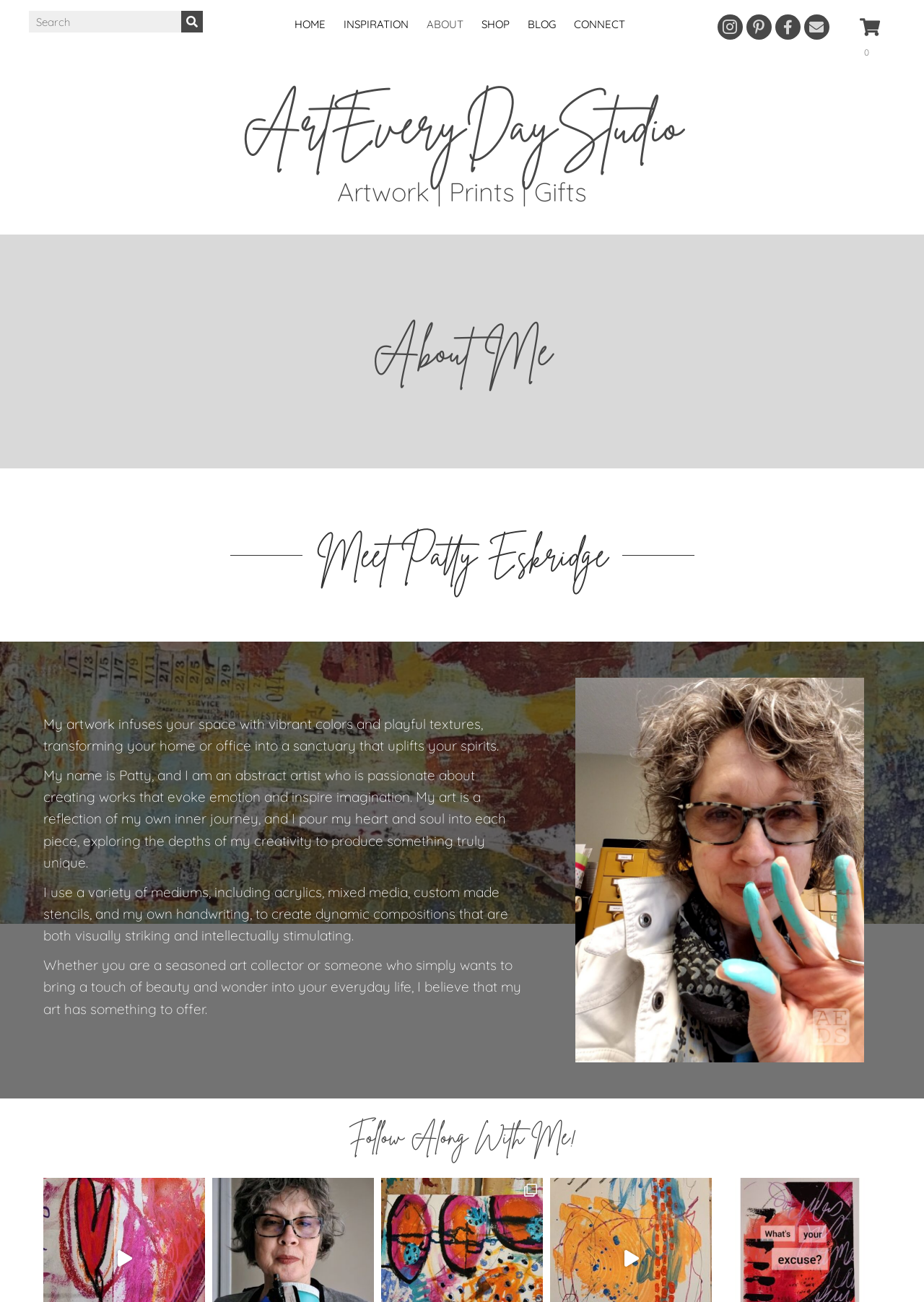What is the name of the artist?
By examining the image, provide a one-word or phrase answer.

Patty Eskridge